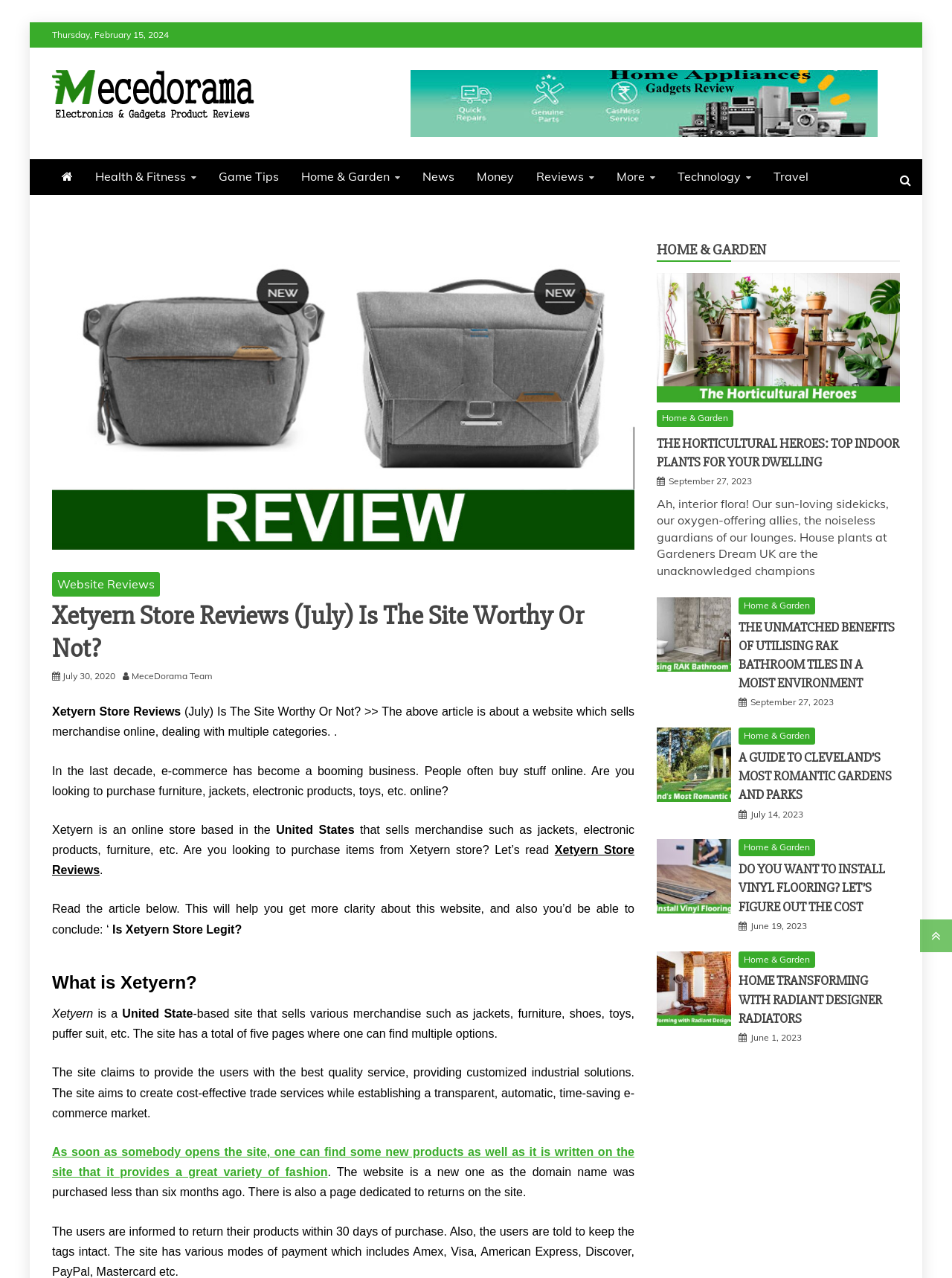Please find and report the bounding box coordinates of the element to click in order to perform the following action: "Check the 'HOME & GARDEN' section". The coordinates should be expressed as four float numbers between 0 and 1, in the format [left, top, right, bottom].

[0.69, 0.187, 0.945, 0.205]